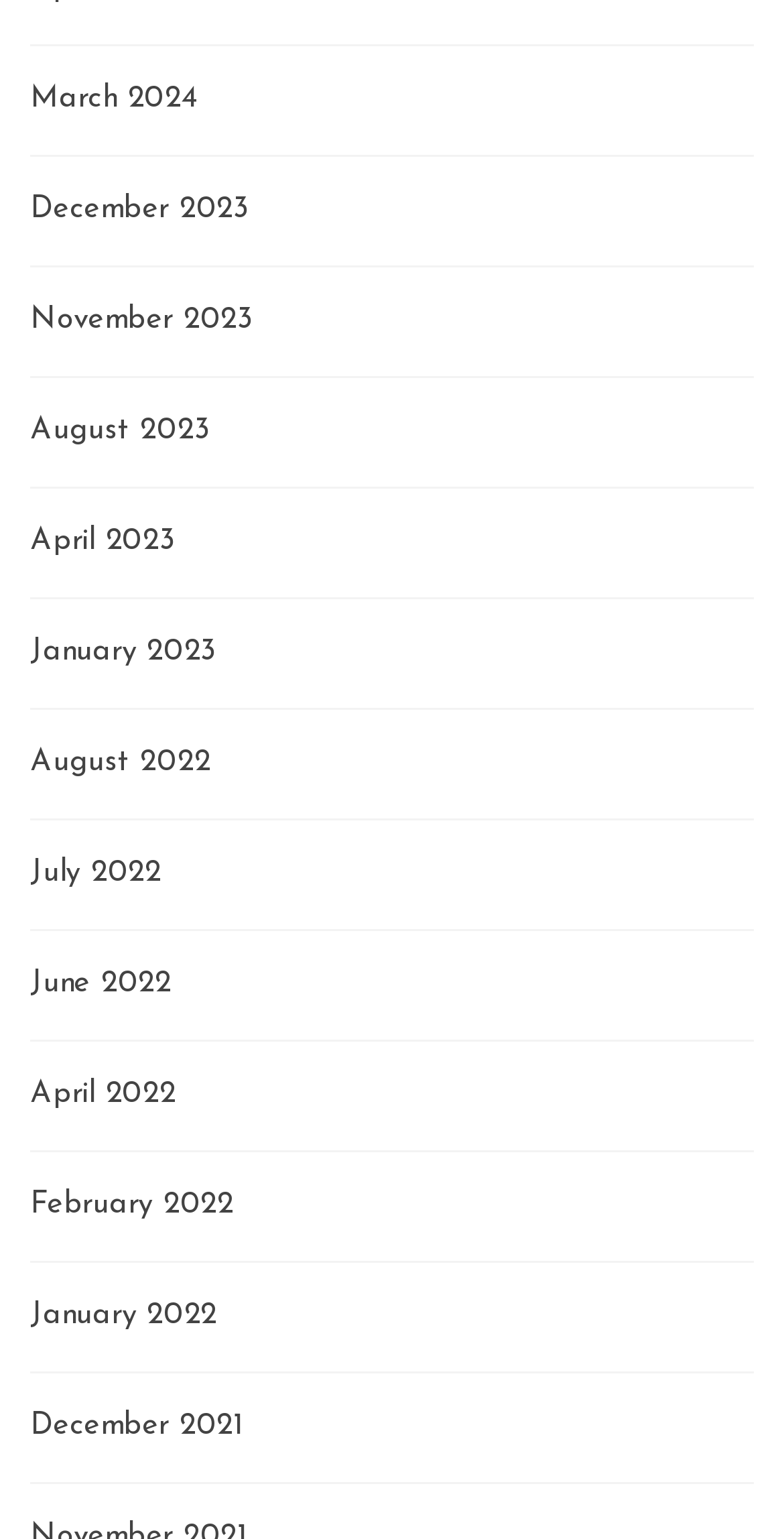Provide a thorough and detailed response to the question by examining the image: 
How many months are listed on the webpage?

I counted the number of link elements on the webpage, each representing a month, and found 12 links with month names and years.